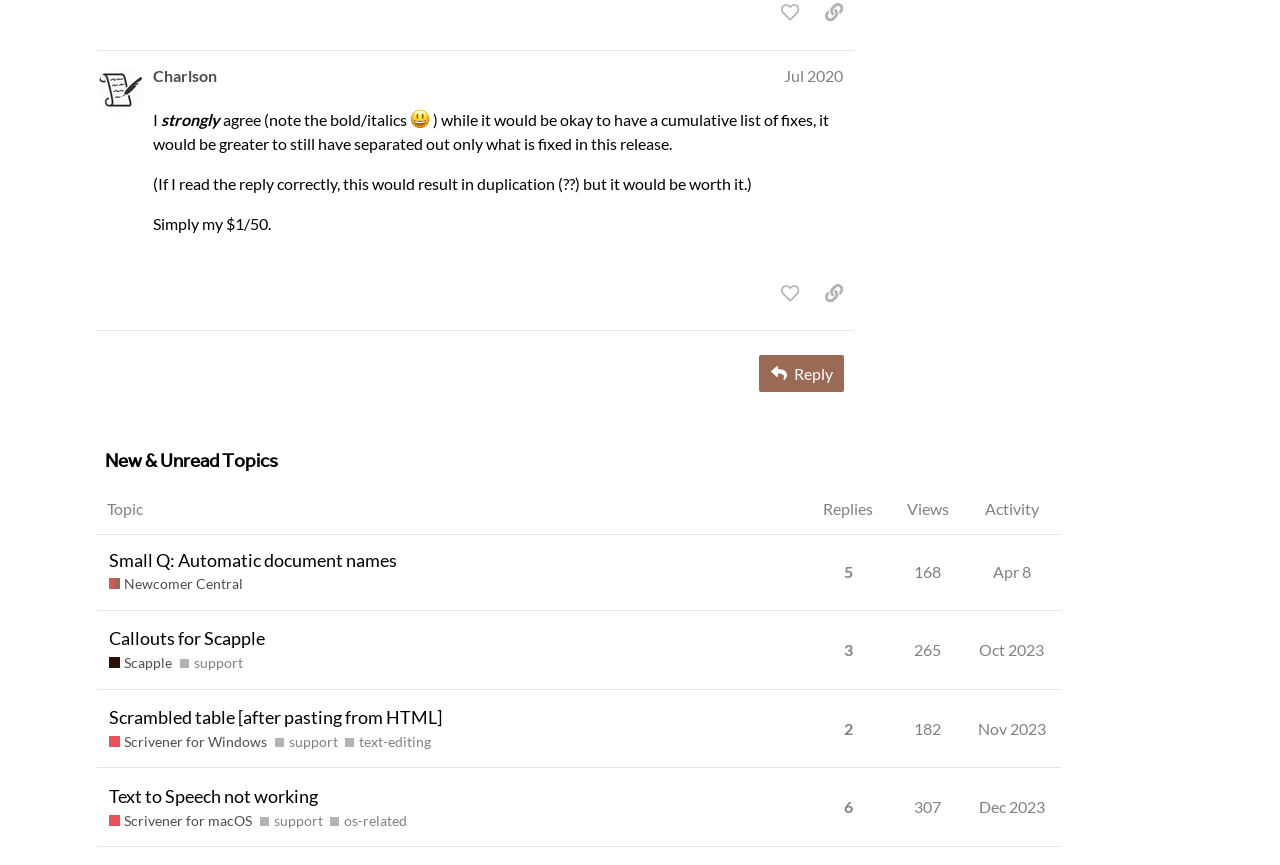Please provide the bounding box coordinate of the region that matches the element description: support. Coordinates should be in the format (top-left x, top-left y, bottom-right x, bottom-right y) and all values should be between 0 and 1.

[0.203, 0.937, 0.253, 0.961]